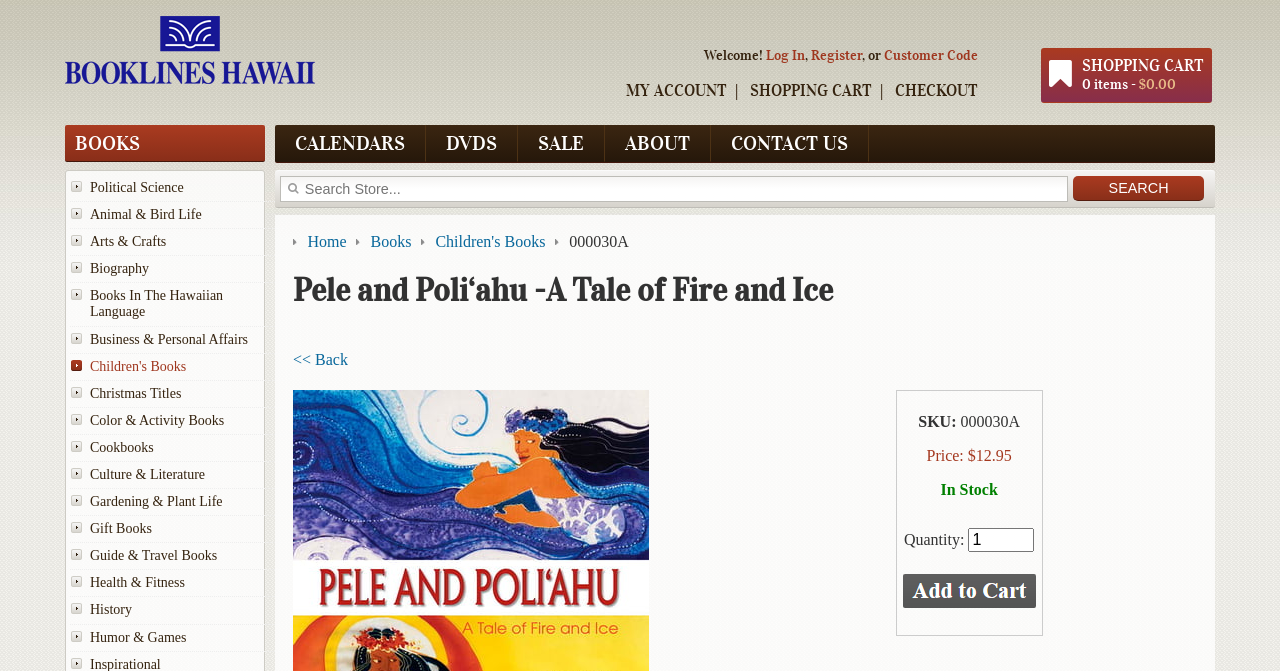Extract the main heading from the webpage content.

Pele and Poli‘ahu -A Tale of Fire and Ice